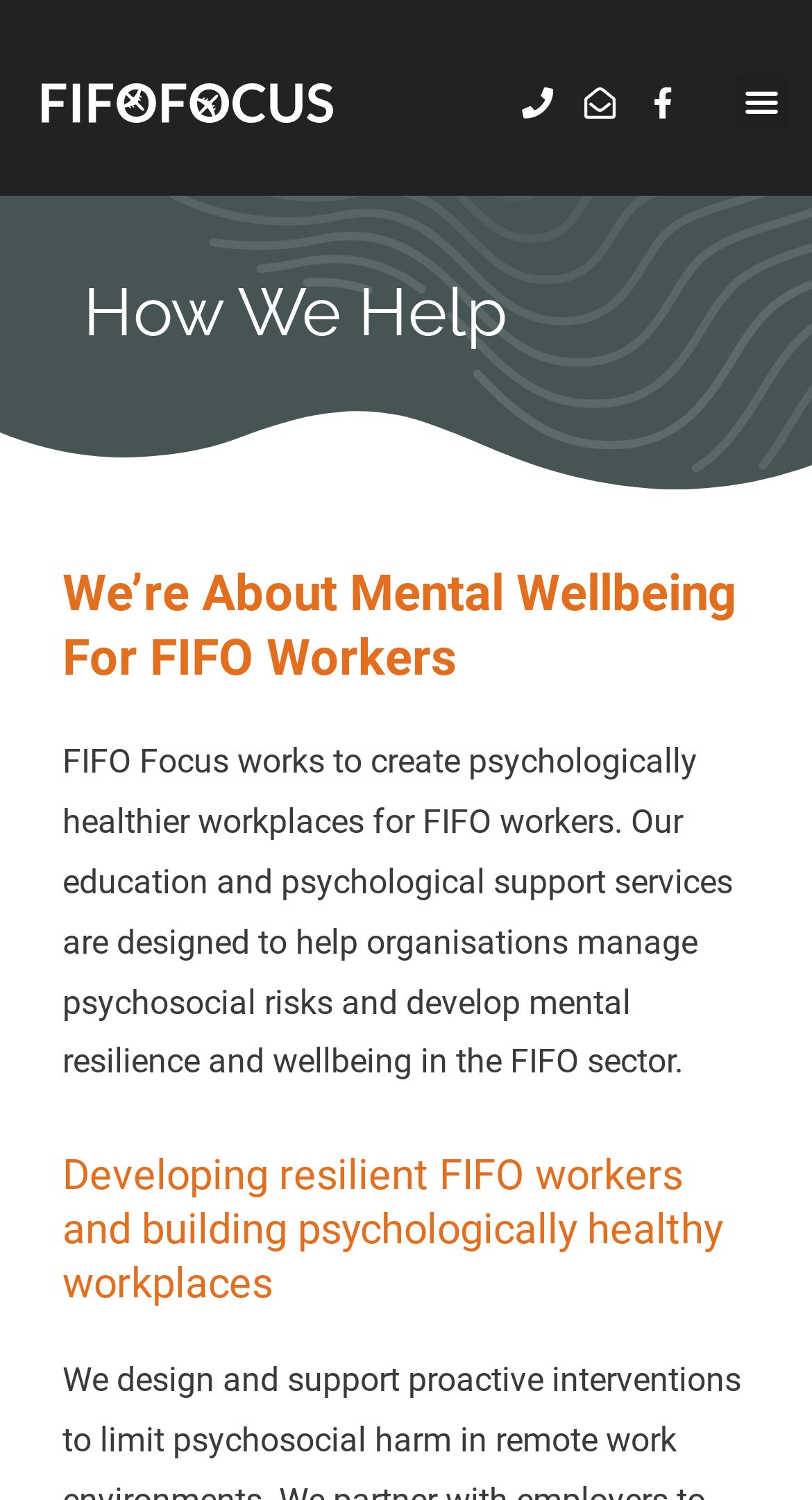Carefully observe the image and respond to the question with a detailed answer:
What is the main purpose of FIFO Focus?

Based on the webpage, FIFO Focus aims to create psychologically healthier workplaces for FIFO workers, which is evident from the heading 'How We Help' and the description of their services.